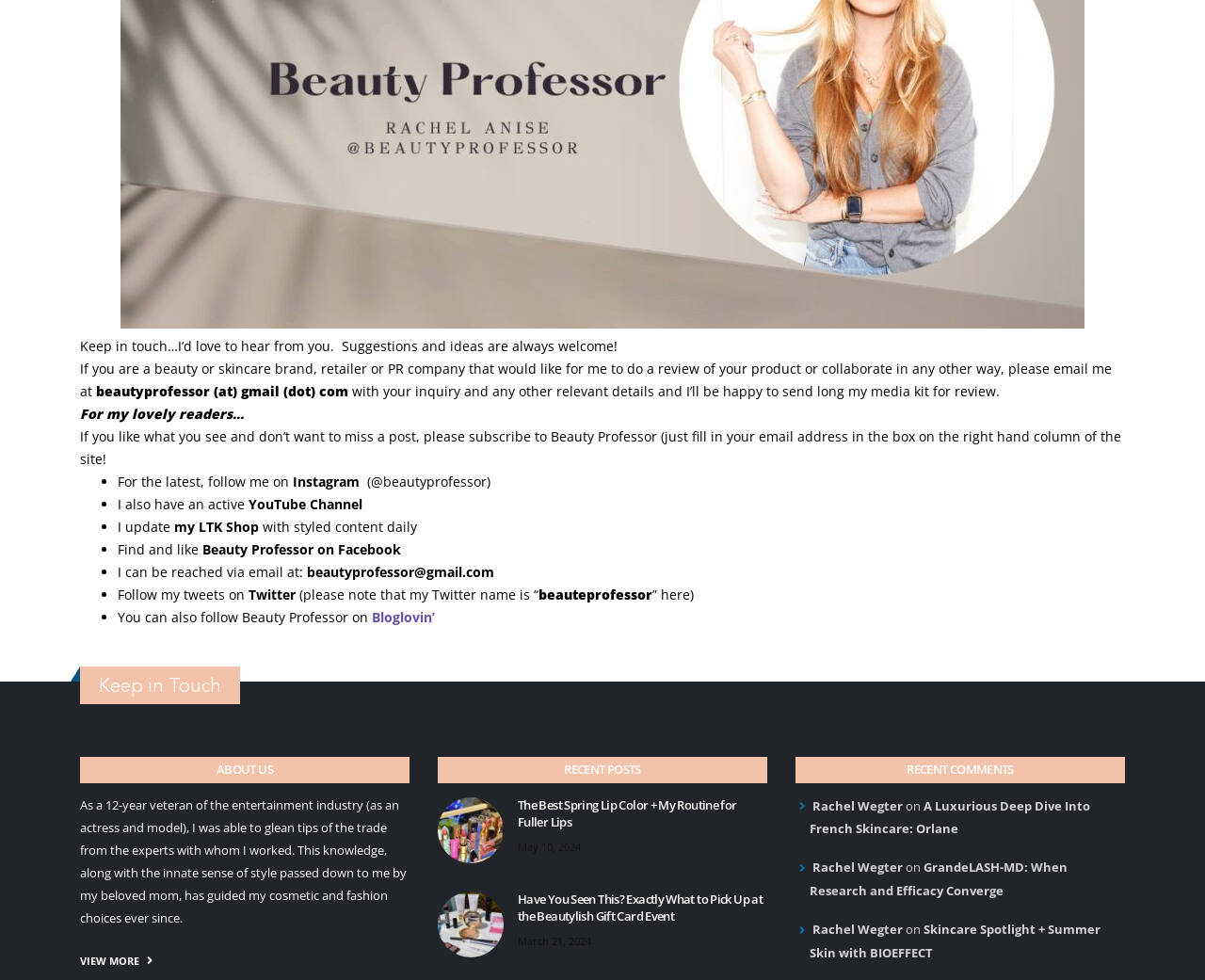Please provide the bounding box coordinates for the UI element as described: "my LTK Shop". The coordinates must be four floats between 0 and 1, represented as [left, top, right, bottom].

[0.145, 0.528, 0.215, 0.547]